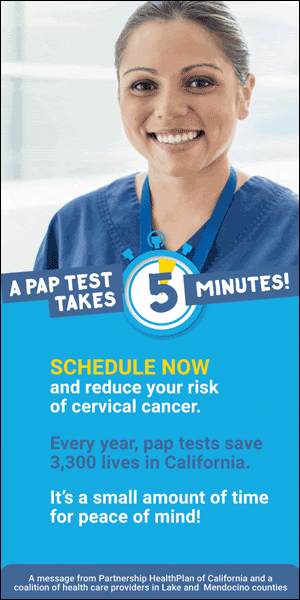How many lives are saved annually in California due to pap tests?
Using the image as a reference, answer with just one word or a short phrase.

3,300